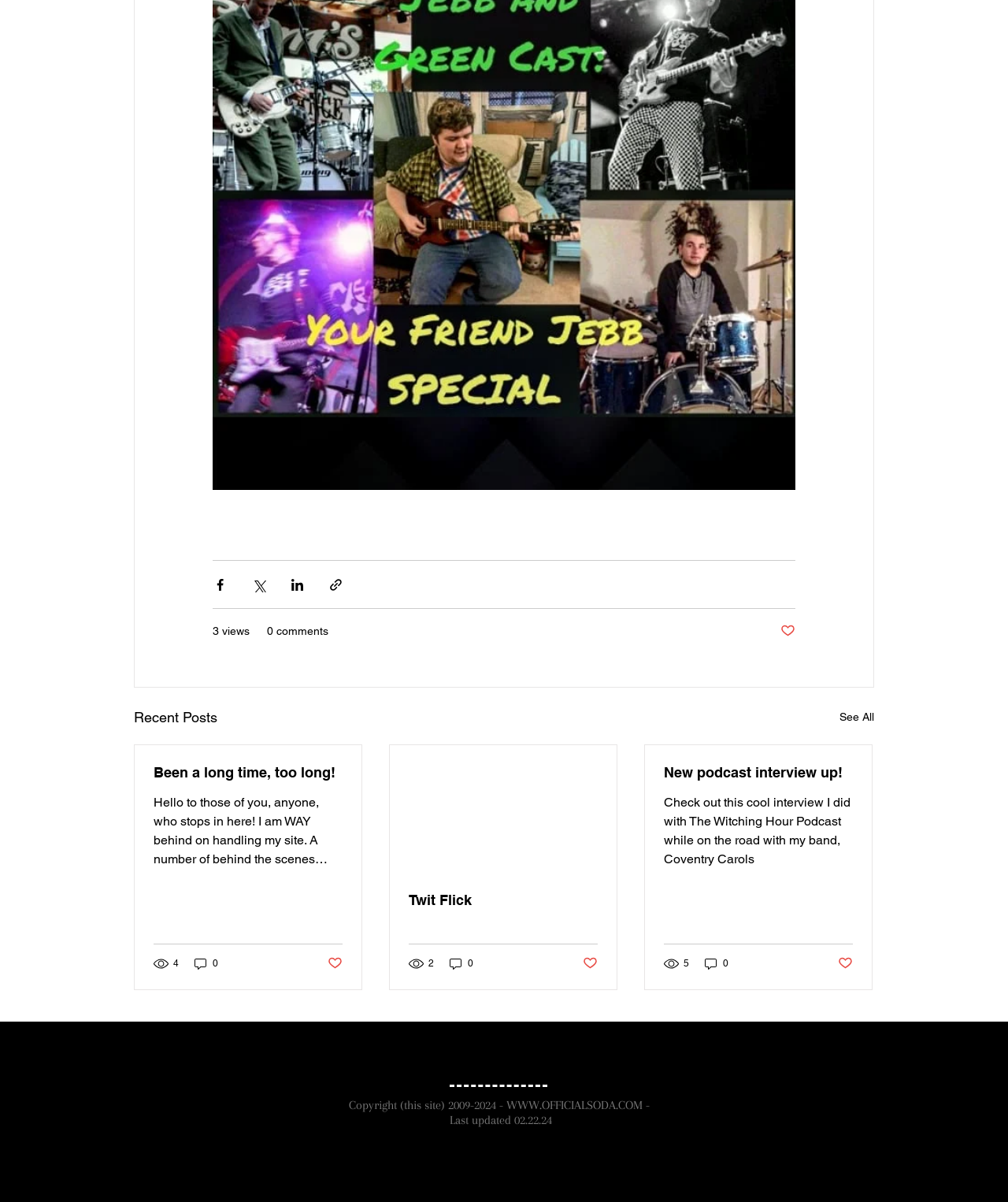Predict the bounding box of the UI element based on this description: "New podcast interview up!".

[0.659, 0.636, 0.846, 0.649]